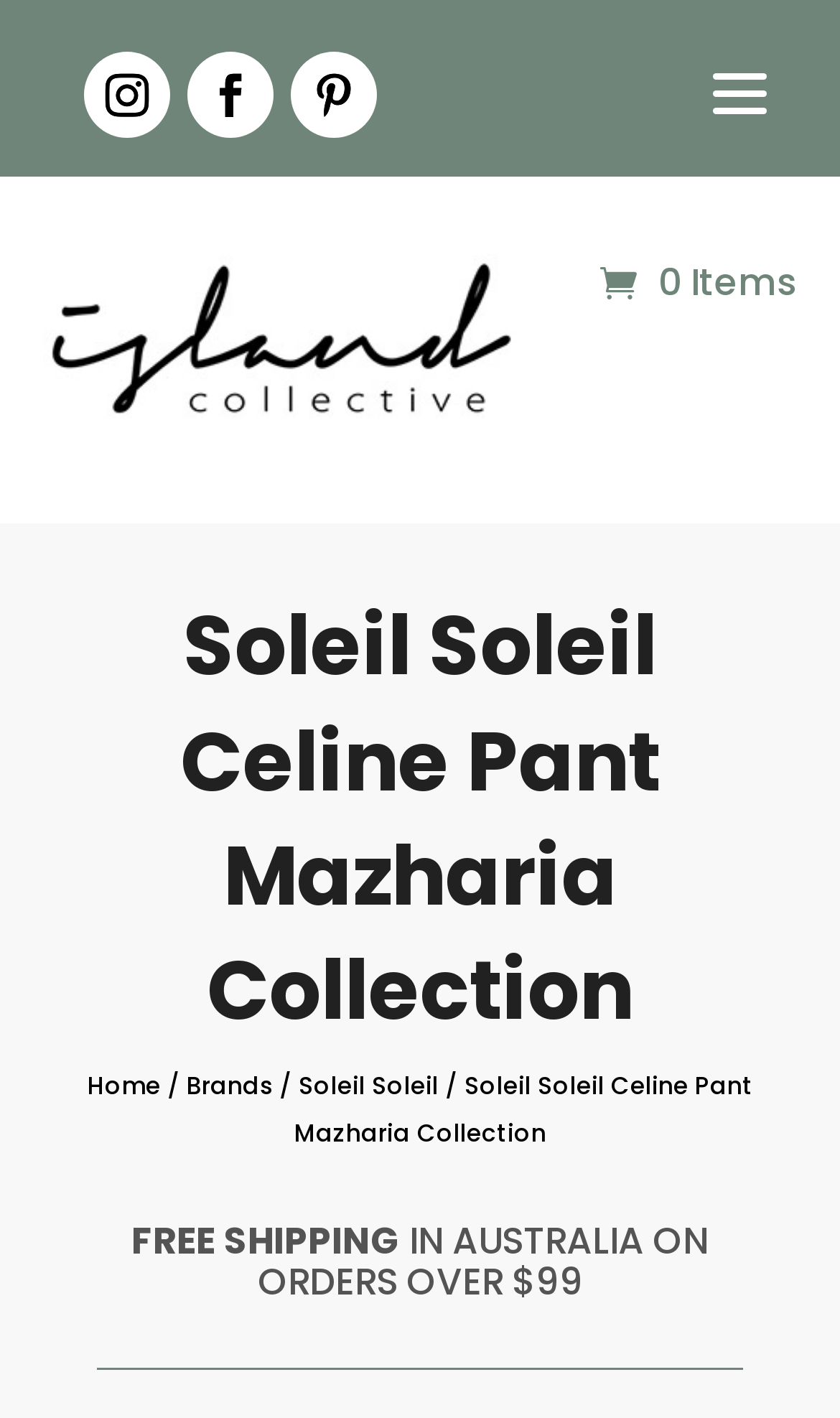Kindly determine the bounding box coordinates for the clickable area to achieve the given instruction: "Go to home page".

[0.104, 0.754, 0.191, 0.778]